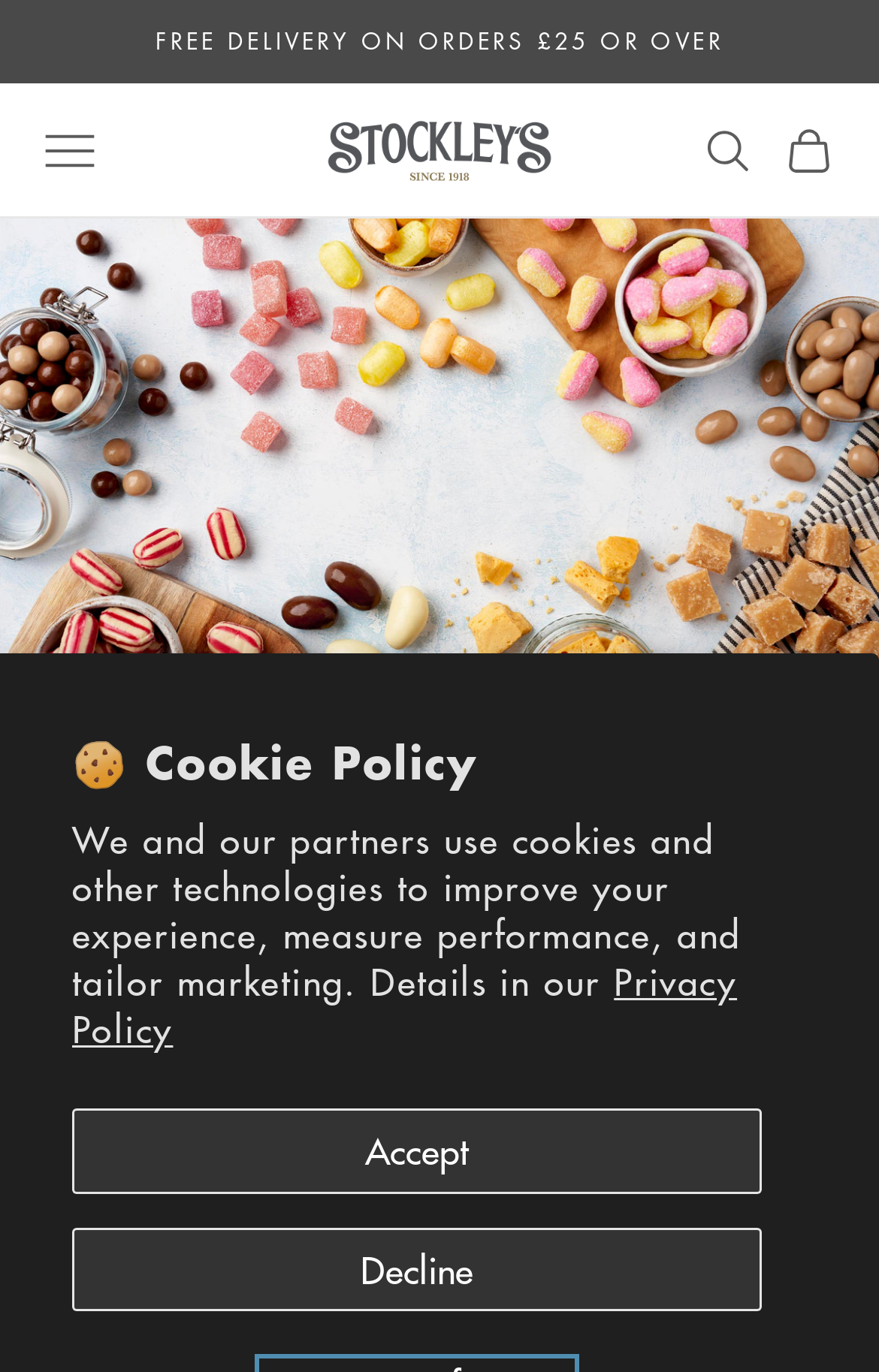Please extract the webpage's main title and generate its text content.

WELCOME TO OUR NEW WEBSITE!